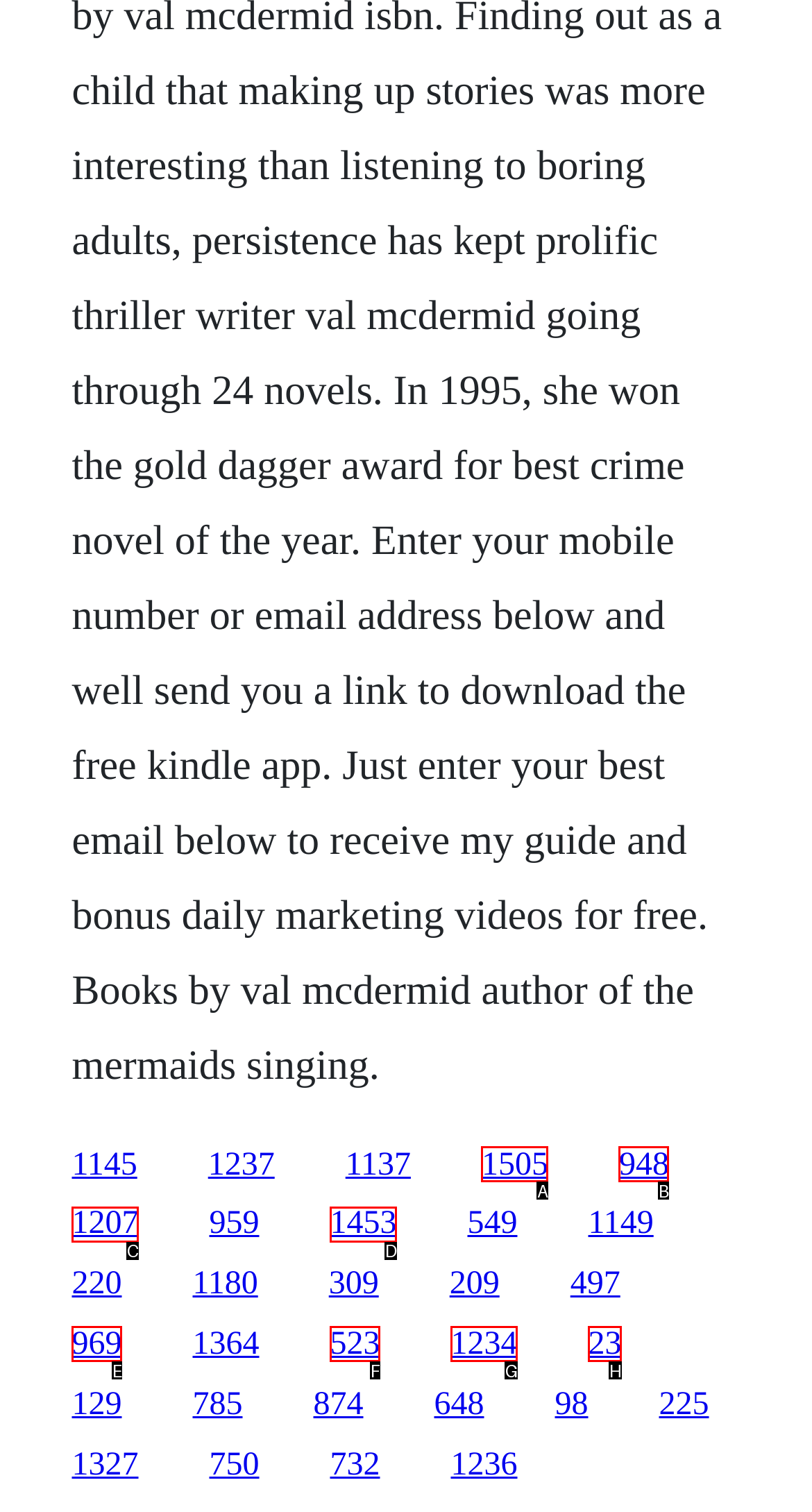Select the letter that corresponds to the UI element described as: 969
Answer by providing the letter from the given choices.

E